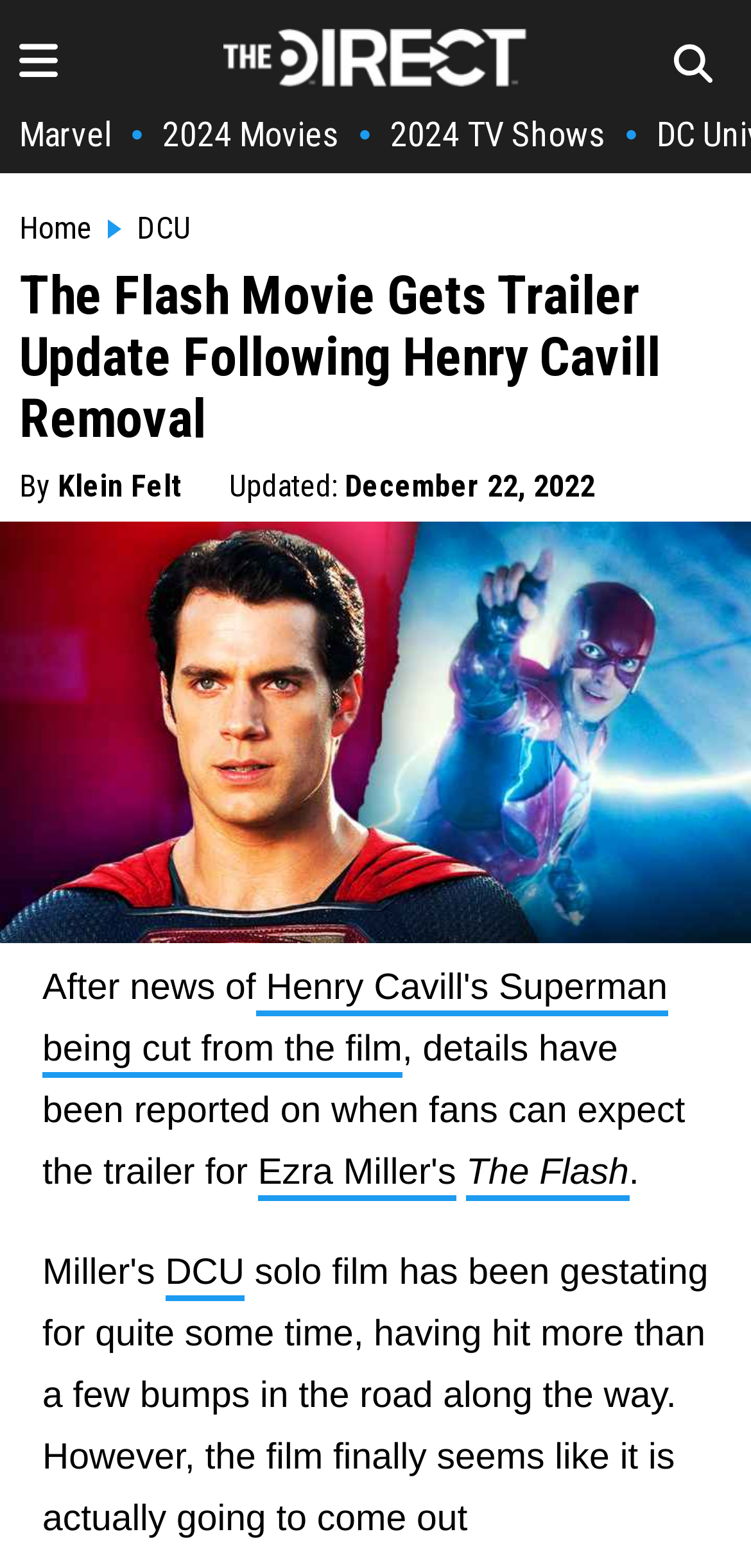Articulate a detailed summary of the webpage's content and design.

The webpage is about an update on the trailer for the movie "The Flash" following the removal of Henry Cavill's cameo. At the top left of the page, there is an image, and next to it, a link to "The Direct Homepage" with the website's logo. On the top right, there is another image. Below these elements, there are several links to different categories, including "Marvel", "2024 Movies", "2024 TV Shows", "Home", and "DCU".

The main content of the page starts with a heading that repeats the title "The Flash Movie Gets Trailer Update Following Henry Cavill Removal". Below the heading, there is a byline with the author's name, "Klein Felt", and a timestamp indicating when the article was updated, December 22, 2022.

The main image of the page is a large banner that spans the entire width, featuring Superman and The Flash. Below the image, the article begins, discussing the news about Henry Cavill's Superman being cut from the film and providing details on when fans can expect the trailer for Ezra Miller's "The Flash" solo film. The article continues, mentioning that the film has been in development for a long time and has faced several obstacles, but it finally seems like it will be released.